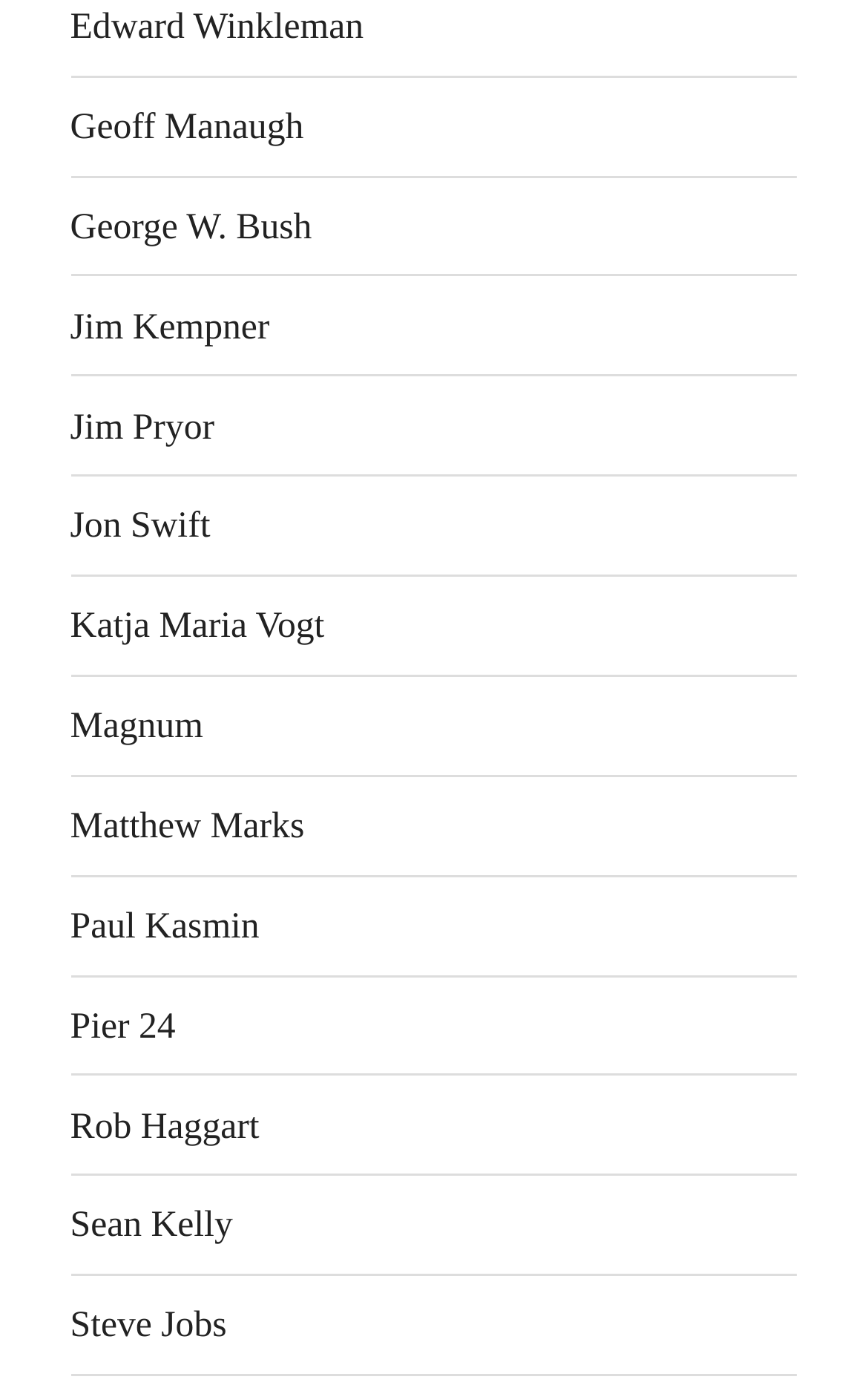Find the bounding box coordinates for the area that should be clicked to accomplish the instruction: "access Steve Jobs' page".

[0.081, 0.937, 0.261, 0.967]